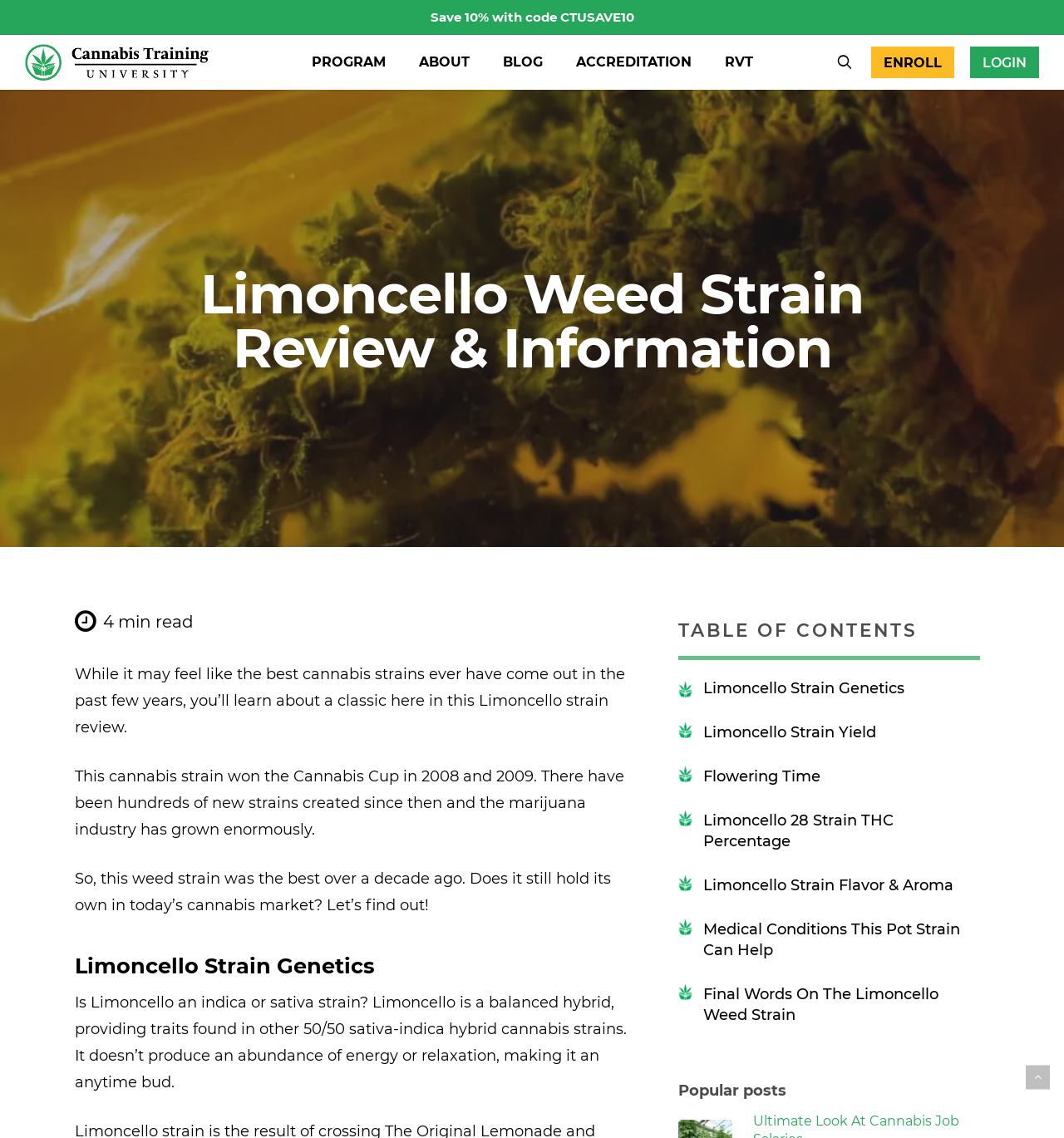Provide the bounding box coordinates, formatted as (top-left x, top-left y, bottom-right x, bottom-right y), with all values being floating point numbers between 0 and 1. Identify the bounding box of the UI element that matches the description: LOGIN

[0.912, 0.041, 0.977, 0.069]